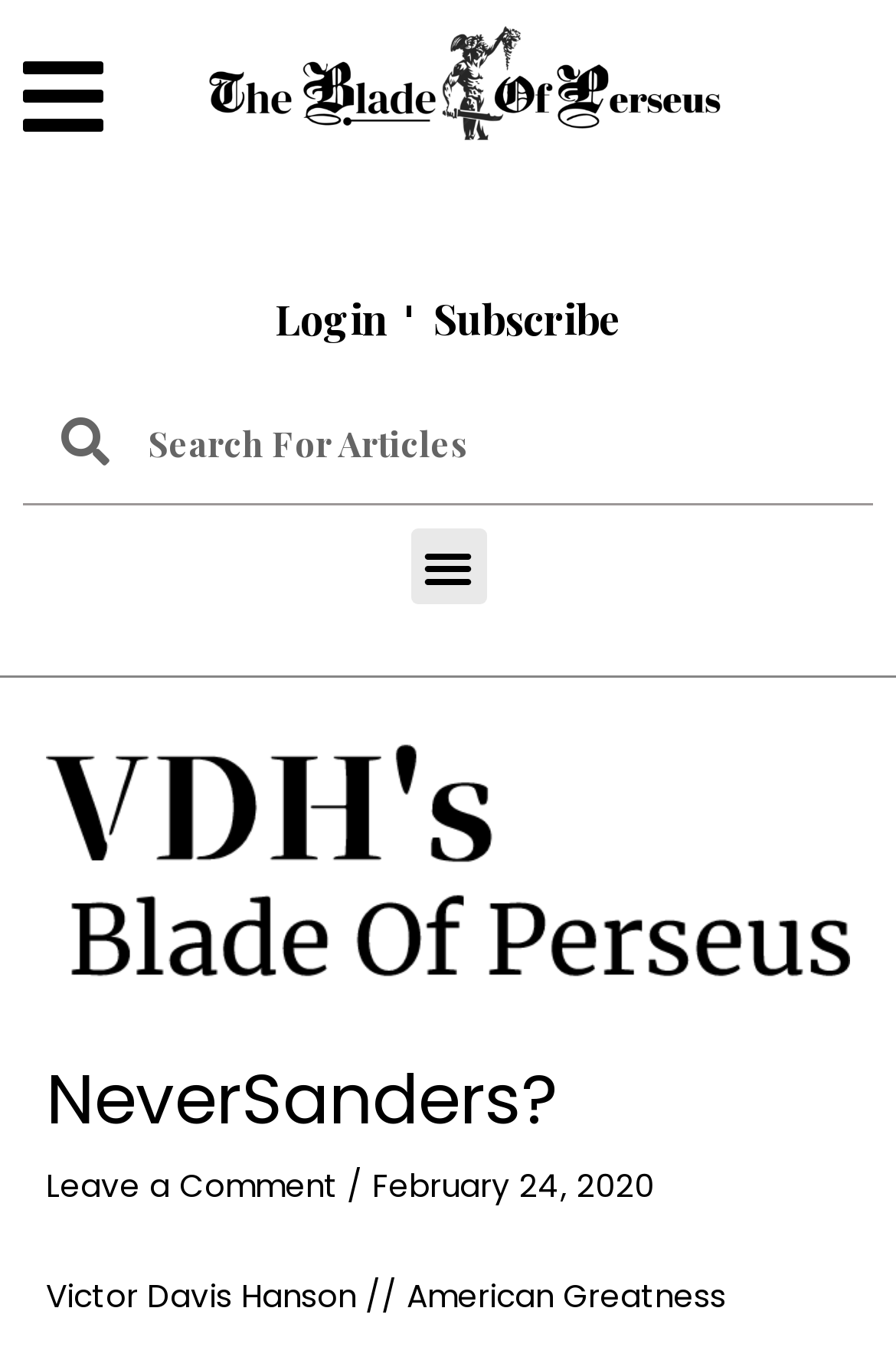Identify the bounding box for the UI element described as: "Menu". The coordinates should be four float numbers between 0 and 1, i.e., [left, top, right, bottom].

[0.458, 0.386, 0.542, 0.441]